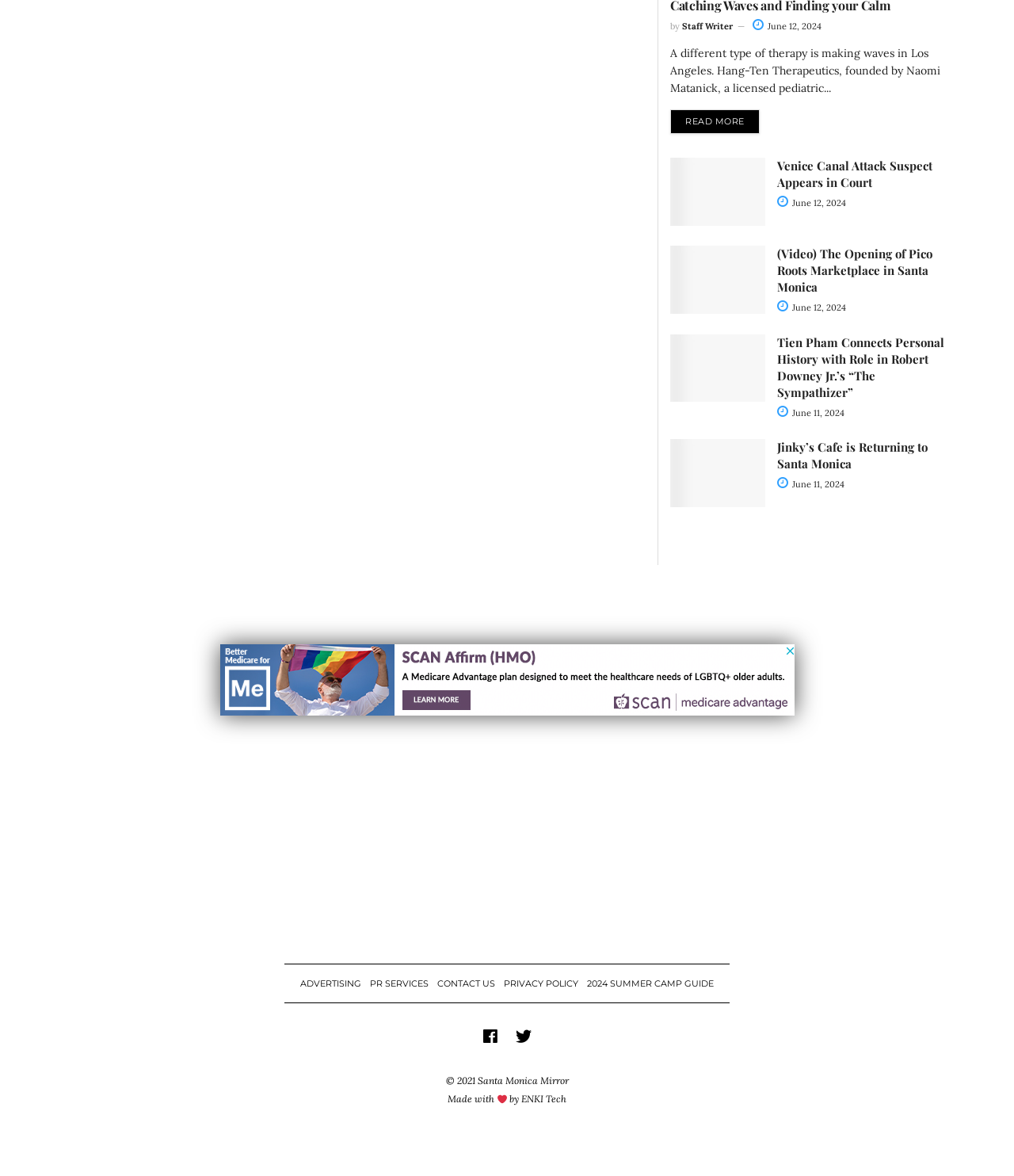Could you specify the bounding box coordinates for the clickable section to complete the following instruction: "Visit the SM Mirror website"?

[0.402, 0.723, 0.598, 0.736]